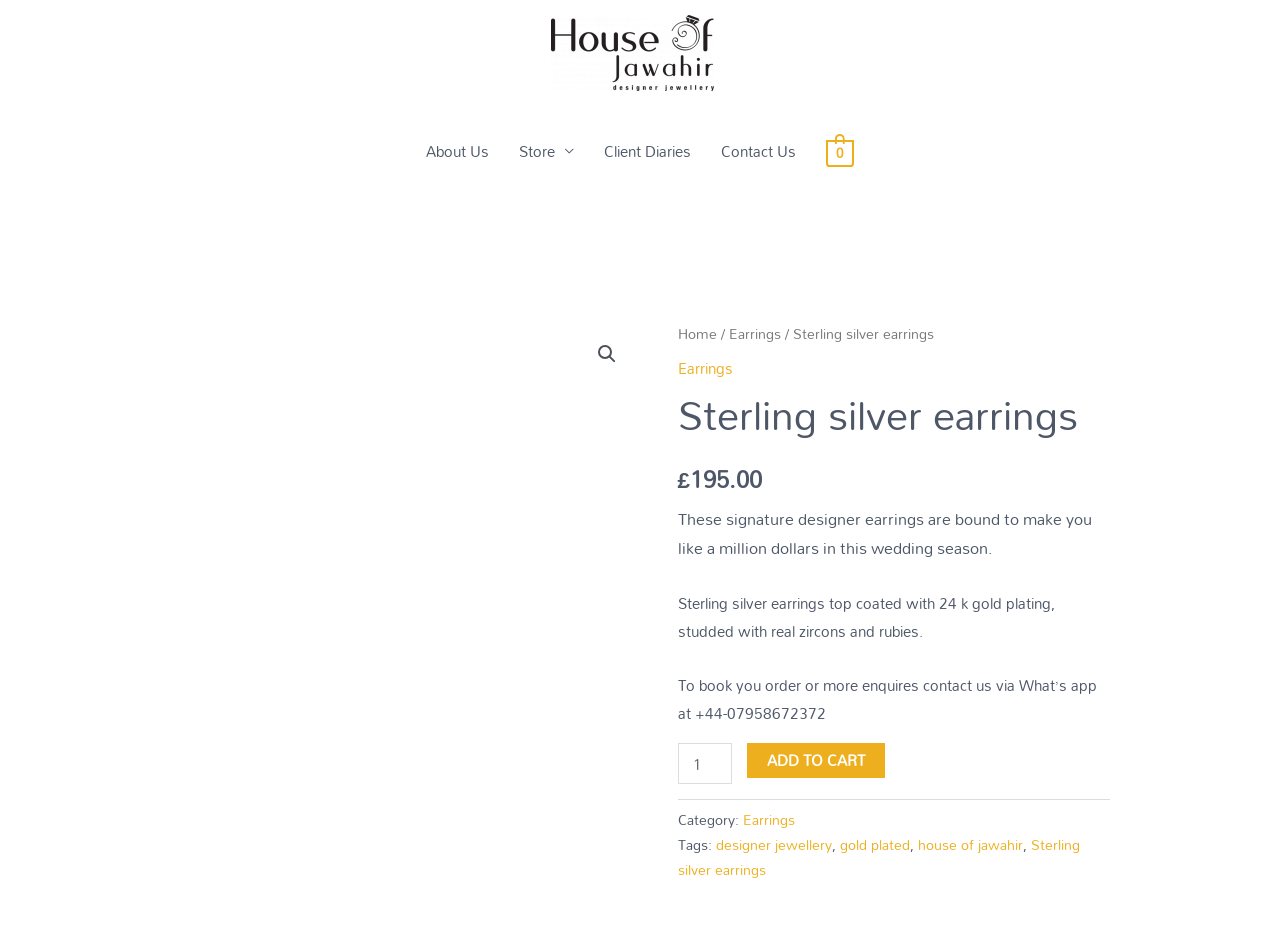Identify the bounding box coordinates of the clickable region to carry out the given instruction: "Contact us".

[0.552, 0.13, 0.634, 0.194]